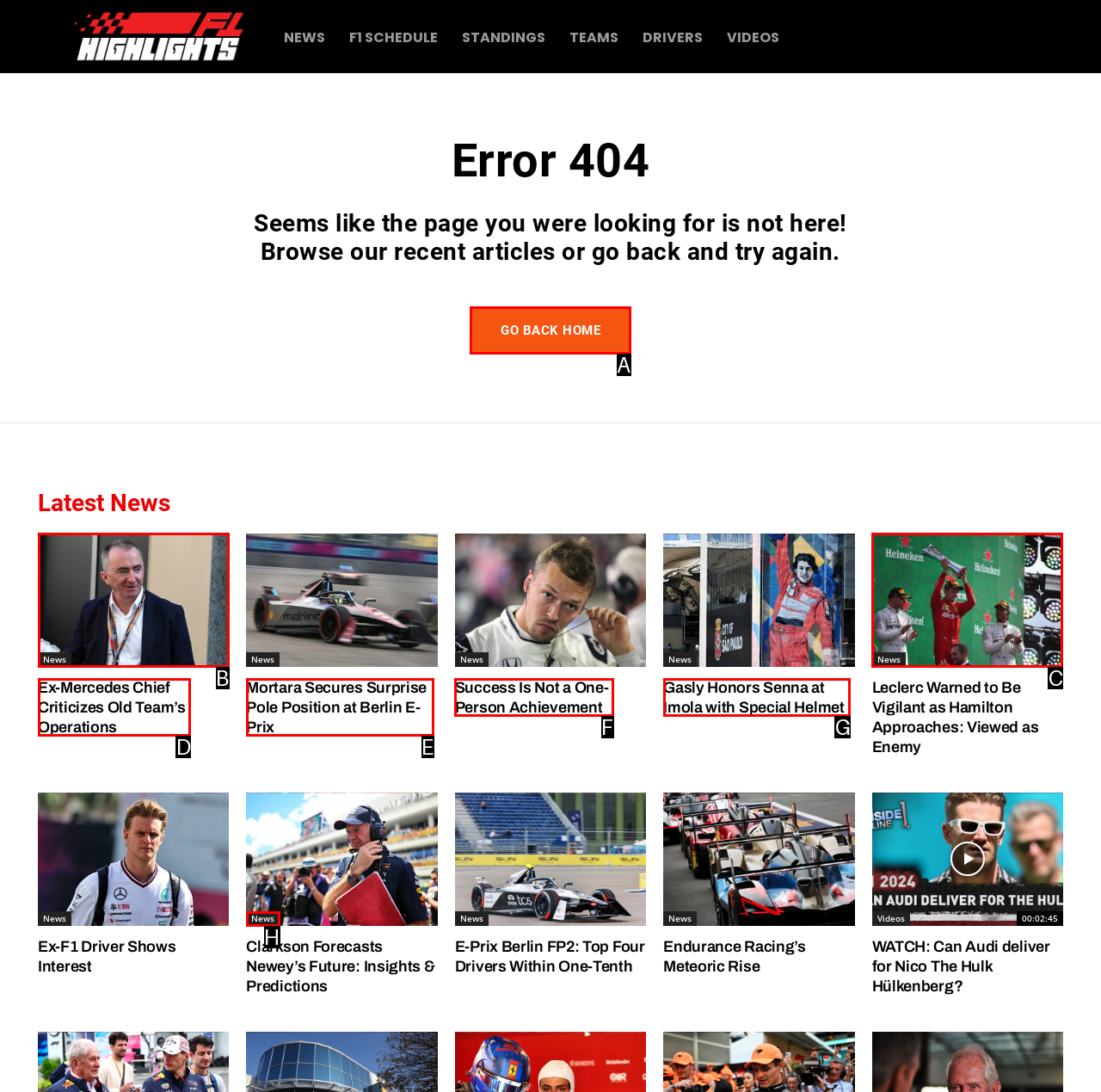Indicate which lettered UI element to click to fulfill the following task: Go back home
Provide the letter of the correct option.

A